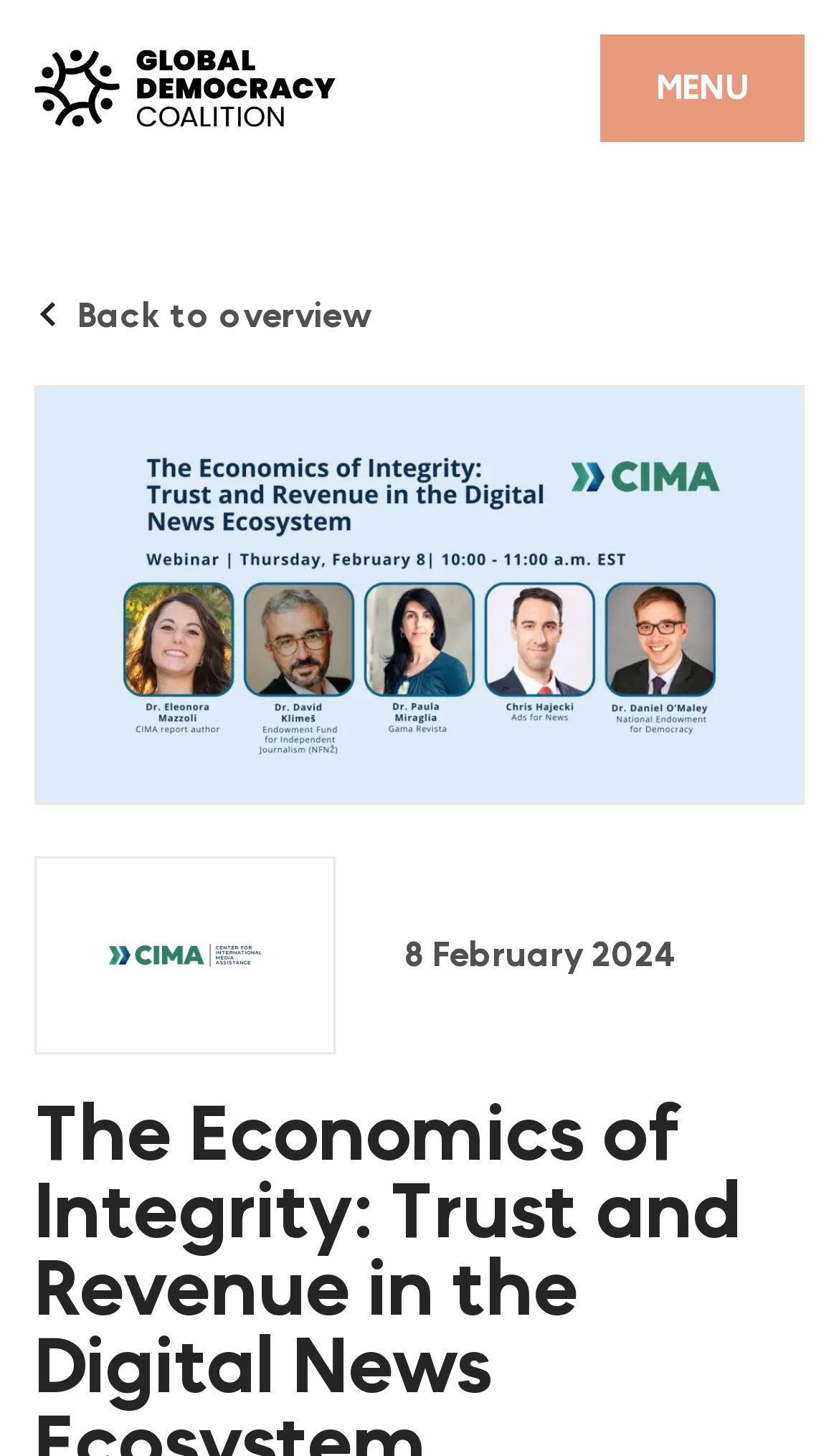Explain the webpage in detail.

The webpage appears to be the homepage of the Global Democracy Coalition, with a focus on the economics of integrity in the digital news ecosystem. At the top left corner, there is a site logo in black color, which is also a link. Next to it, on the top right corner, there are two buttons, "MENU" and "CLOSE", which suggest that the menu is collapsible.

Below the logo, there is a navigation menu with several links, including "HOME", "PARTNERS", "EVENTS", "DEMOCRACY LIBRARY", "FORUM", and "NEWS". The "FORUM" link has several sub-links, including "FORUM 2023", "FORUM 2021", "RECOMMENDATIONS", and "PAST EVENTS". Similarly, the "NEWS" link has sub-links, including "NEWS", "DEMOCRACY DEFENDERS", and "NEWSLETTERS".

On the right side of the navigation menu, there is a carousel featuring organizations affiliated with events. The carousel has one slide, which contains an image with the number "81". Below the carousel, there is a time element with the date "8 February 2024".

Overall, the webpage appears to be a hub for information and resources related to the economics of integrity in the digital news ecosystem, with a focus on events, news, and partnerships.